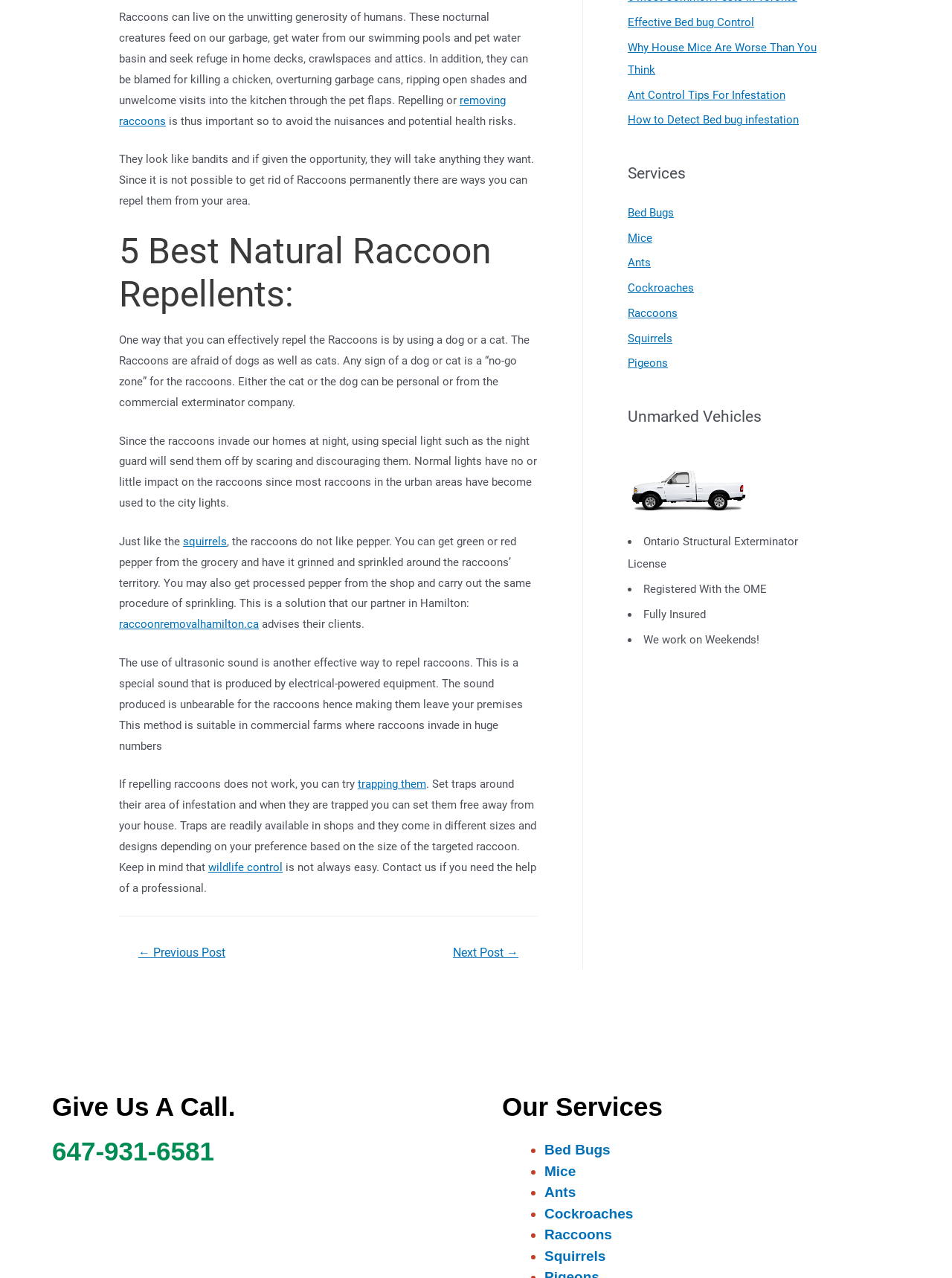Given the description "wildlife control", provide the bounding box coordinates of the corresponding UI element.

[0.219, 0.673, 0.297, 0.684]